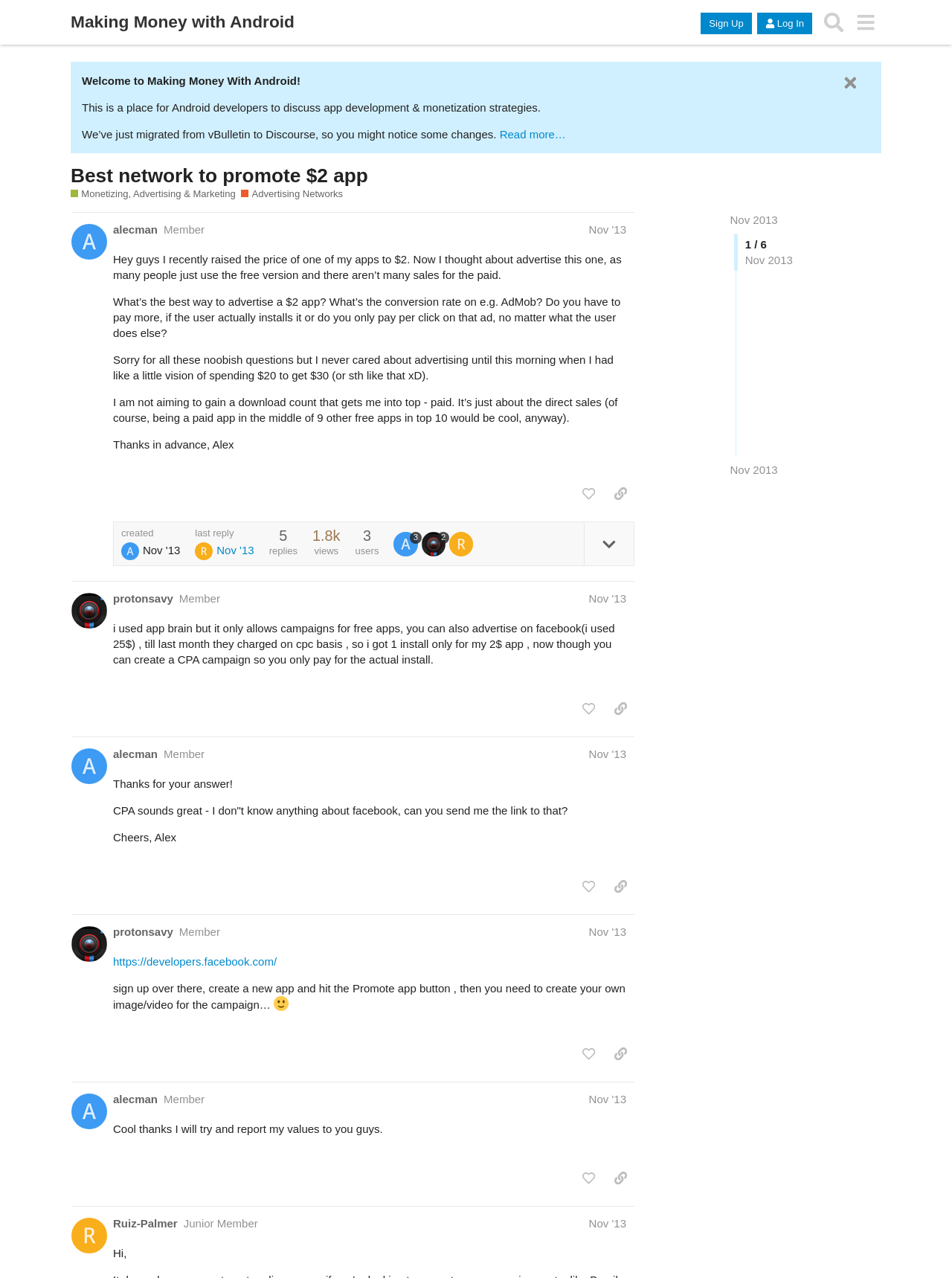What is the name of the user who started the discussion?
Provide a comprehensive and detailed answer to the question.

The name of the user who started the discussion is 'alecman', which is indicated by the link 'alecman' in the heading of the first post.